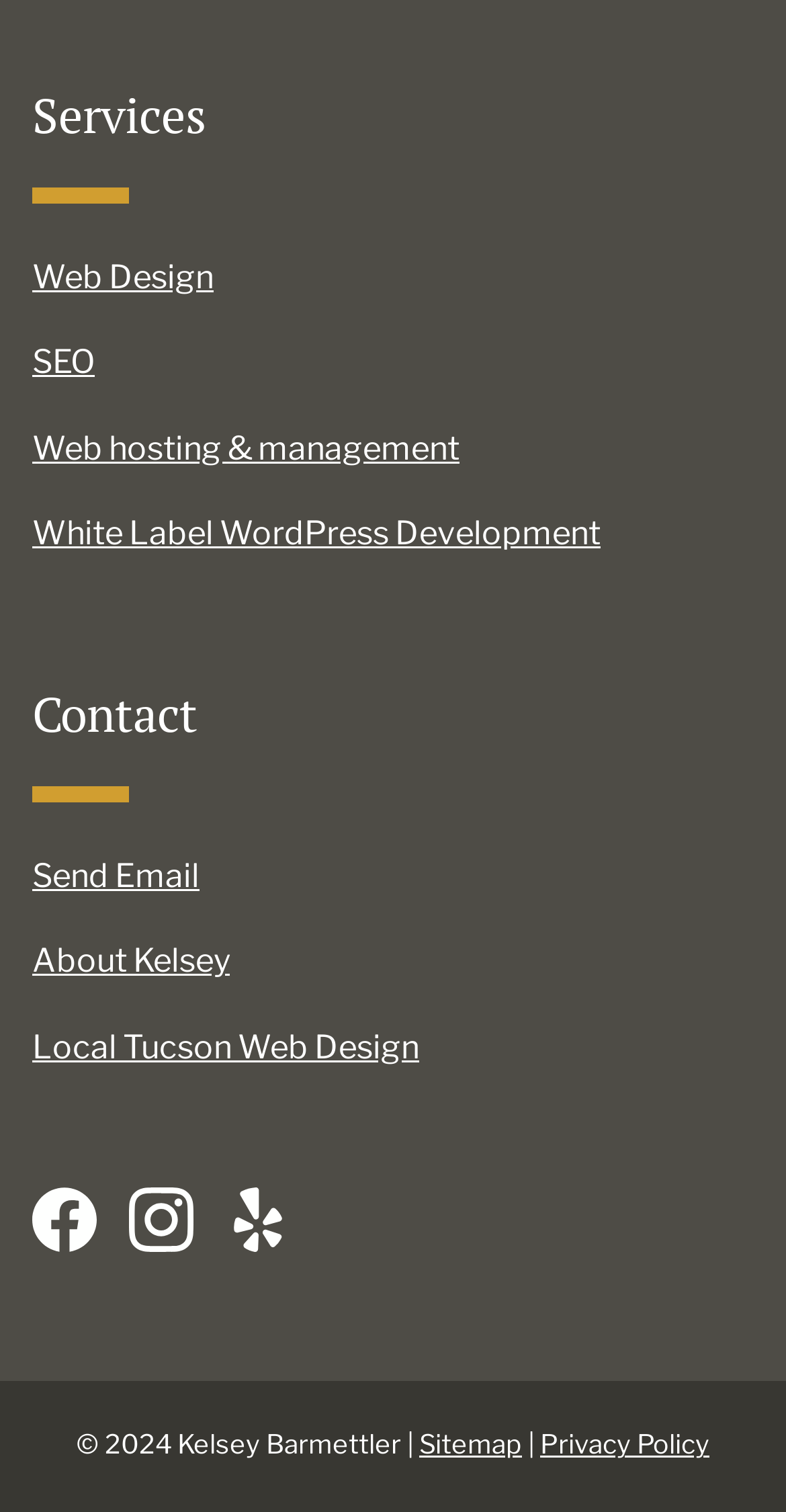Determine the bounding box coordinates of the clickable region to follow the instruction: "Click on Web Design".

[0.041, 0.17, 0.272, 0.196]